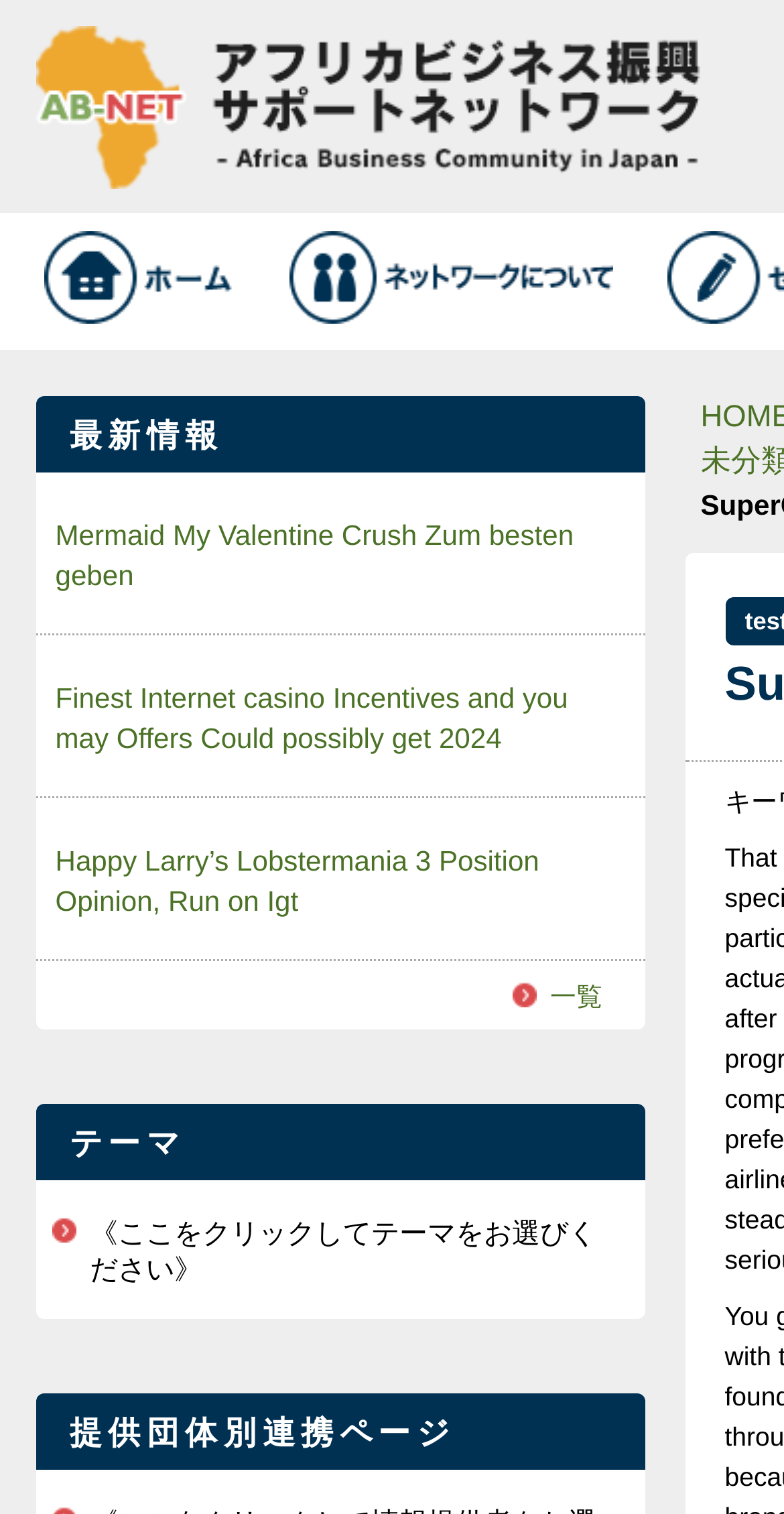Please answer the following question using a single word or phrase: 
How many main sections are there on the webpage?

4